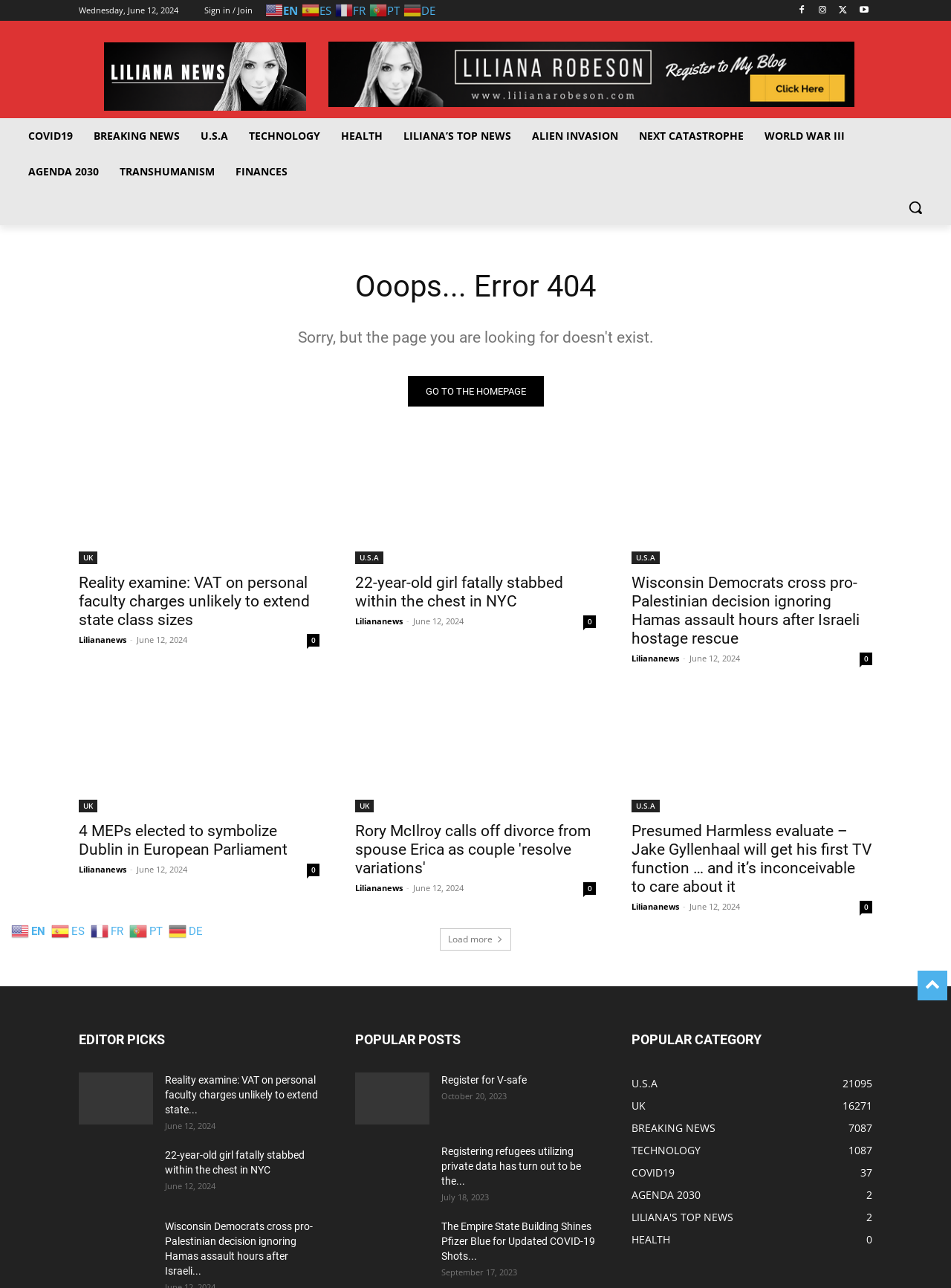Create an elaborate caption that covers all aspects of the webpage.

This webpage is a news website with a "Page not found" error message. At the top, there is a date displayed as "Wednesday, June 12, 2024". Below the date, there is a sign-in/join link with a series of language selection flags (en, es, fr, pt, de) next to it. On the top-right corner, there are four social media links (\ue818, \ue81d, \ue831, \ue836).

The website's logo is located on the top-left corner, and below it, there is a large banner with a "spot_img" image. Below the banner, there are several news category links, including "COVID19", "BREAKING NEWS", "U.S.A", "TECHNOLOGY", "HEALTH", "LILIANA'S TOP NEWS", "ALIEN INVASION", "NEXT CATASTROPHE", "WORLD WAR III", and "AGENDA 2030".

The main content area is divided into three columns. The left column has a series of news articles with headings, such as "Reality examine: VAT on personal faculty charges unlikely to extend state class sizes", "22-year-old girl fatally stabbed within the chest in NYC", and "Wisconsin Democrats cross pro-Palestinian decision ignoring Hamas assault hours after Israeli hostage rescue". Each article has a link to the full story, a timestamp, and a "0" link next to it.

The middle column has similar news articles, including "4 MEPs elected to symbolize Dublin in European Parliament", "Rory McIlroy calls off divorce from spouse Erica as couple'resolve variations'", and "Presumed Harmless evaluate – Jake Gyllenhaal will get his first TV function … and it’s inconceivable to care about it".

The right column has a search button at the top, and below it, there are more news category links, including "UK", "U.S.A", and "FINANCES". There is also a "GO TO THE HOMEPAGE" link in the middle of the column.

At the bottom of the page, there is an "Ooops... Error 404" heading, indicating that the requested page was not found.